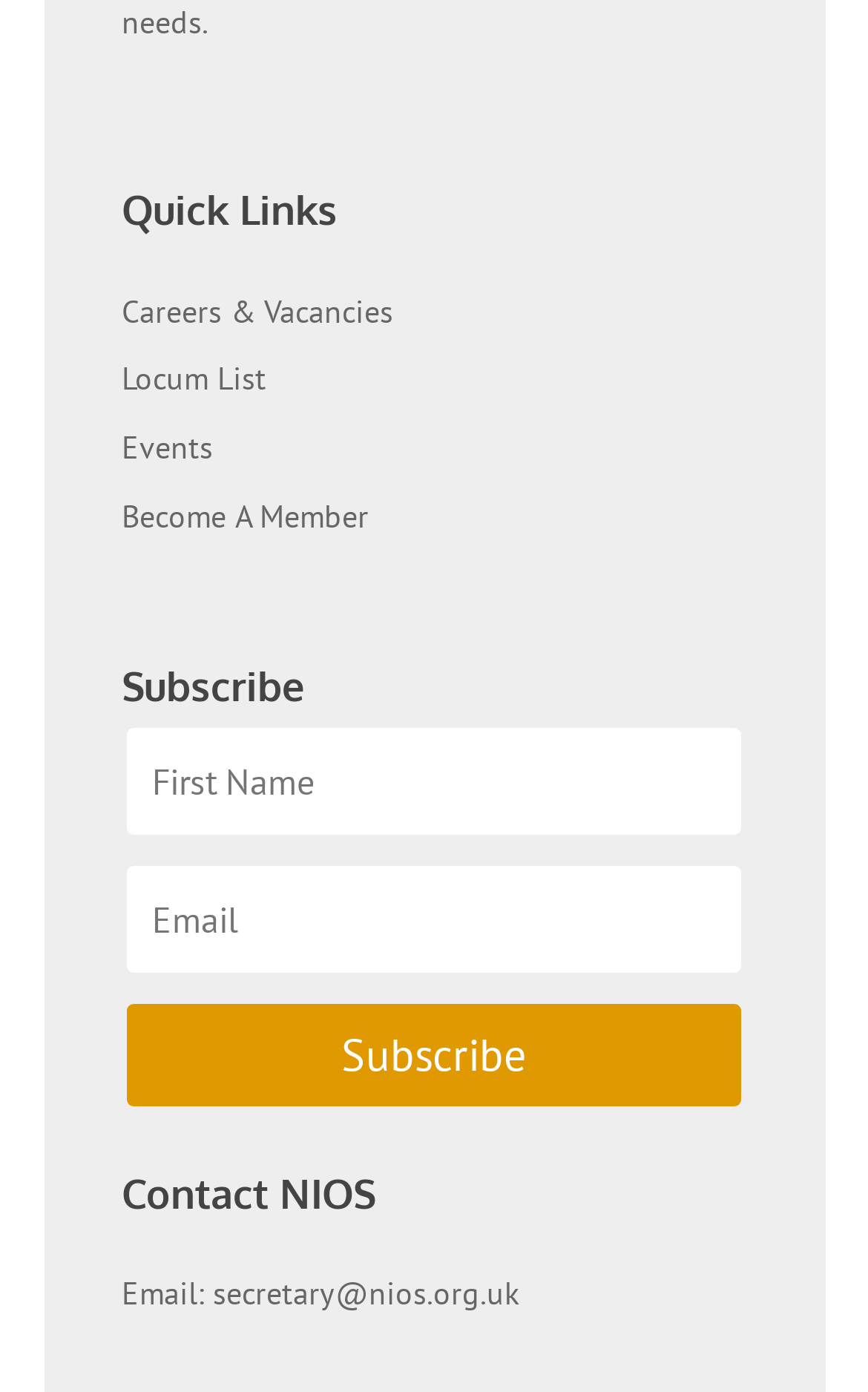Please identify the bounding box coordinates of the area that needs to be clicked to follow this instruction: "Click on Careers & Vacancies".

[0.14, 0.209, 0.453, 0.238]